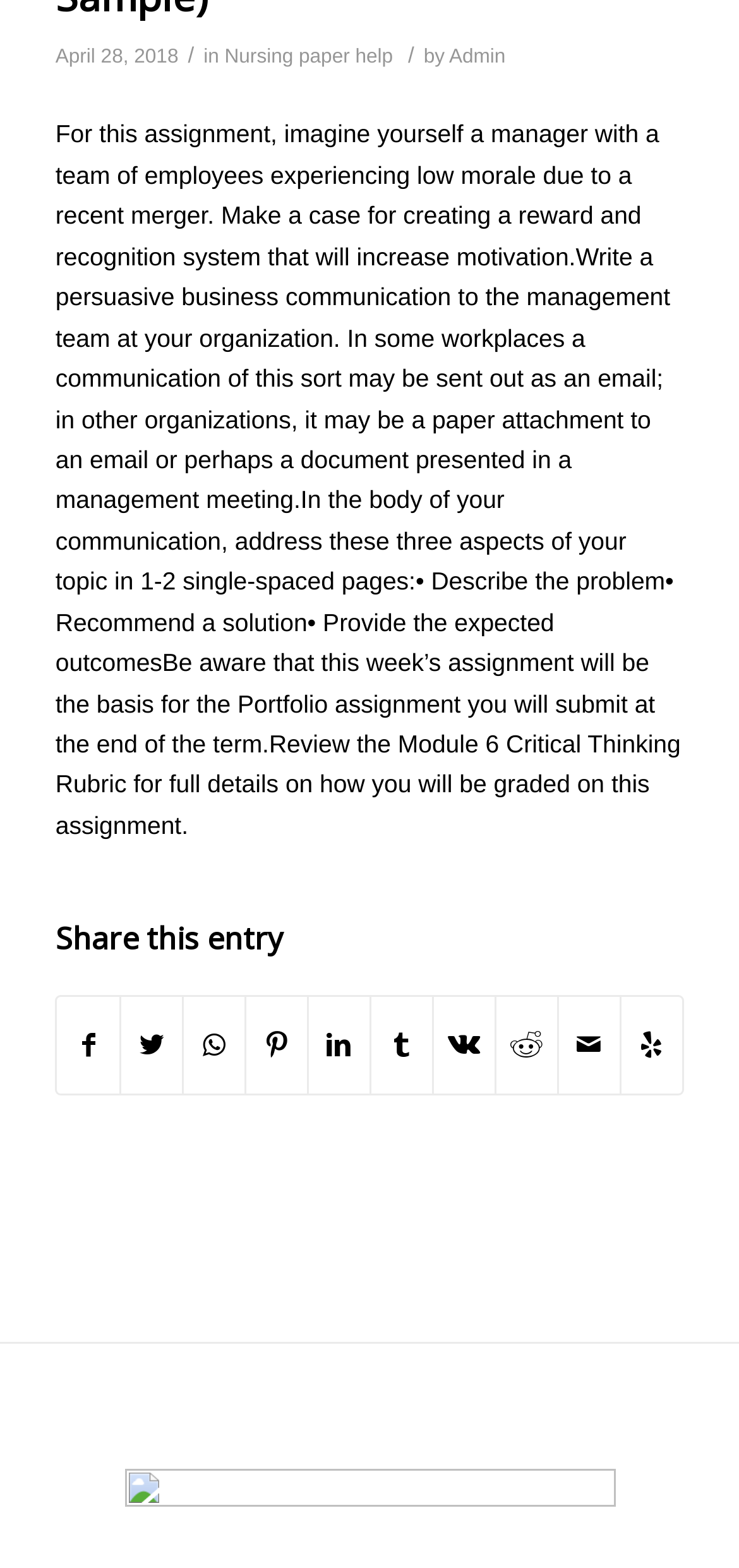Using the provided element description: "Visit us on Yelp", identify the bounding box coordinates. The coordinates should be four floats between 0 and 1 in the order [left, top, right, bottom].

[0.84, 0.636, 0.922, 0.698]